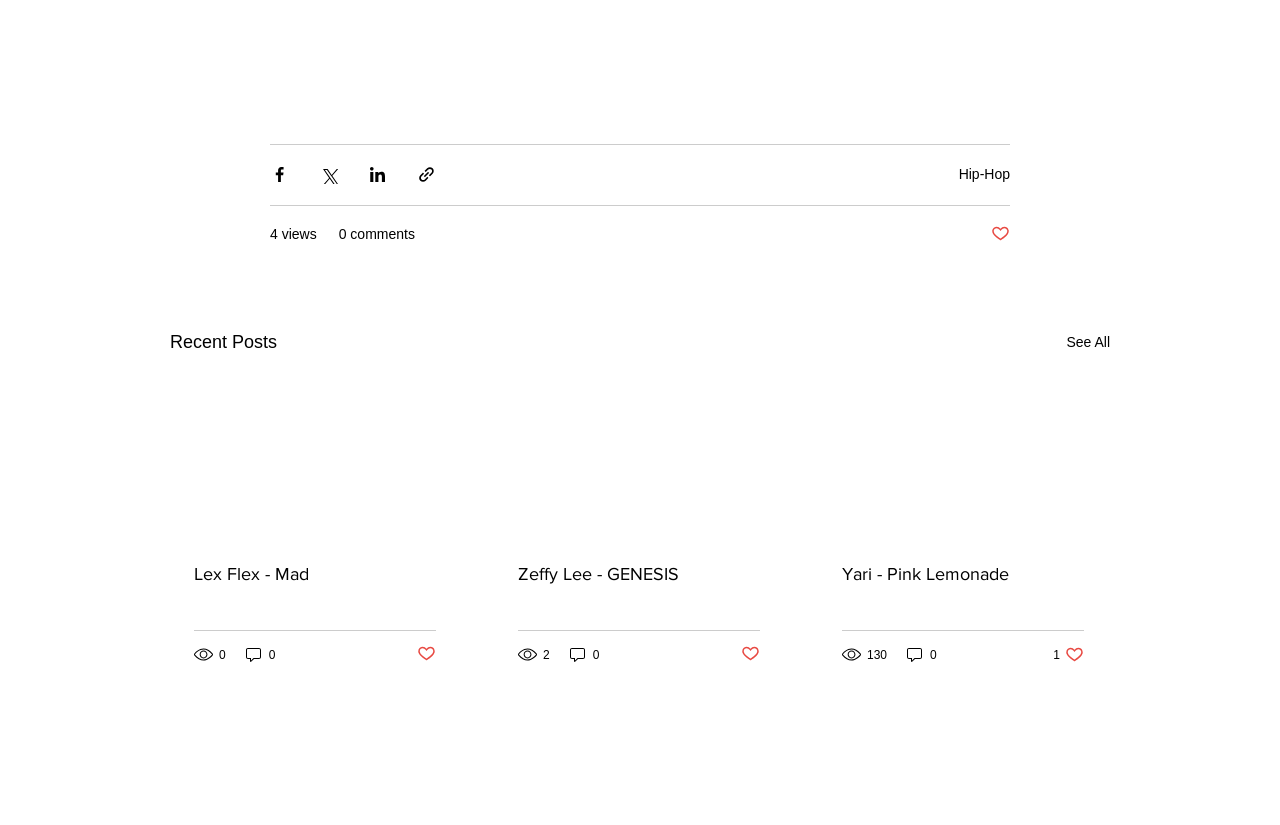Find the UI element described as: "parent_node: Yari - Pink Lemonade" and predict its bounding box coordinates. Ensure the coordinates are four float numbers between 0 and 1, [left, top, right, bottom].

[0.639, 0.457, 0.866, 0.654]